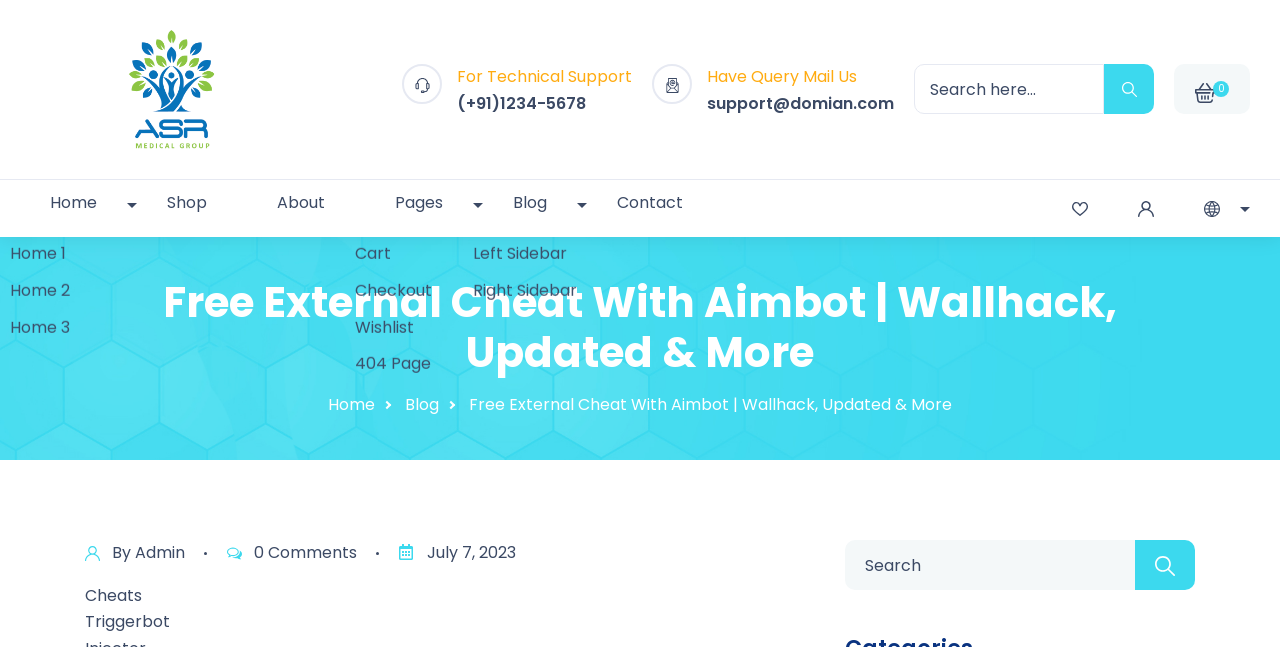What is the phone number for technical support?
Based on the image, respond with a single word or phrase.

(+91)1234-5678